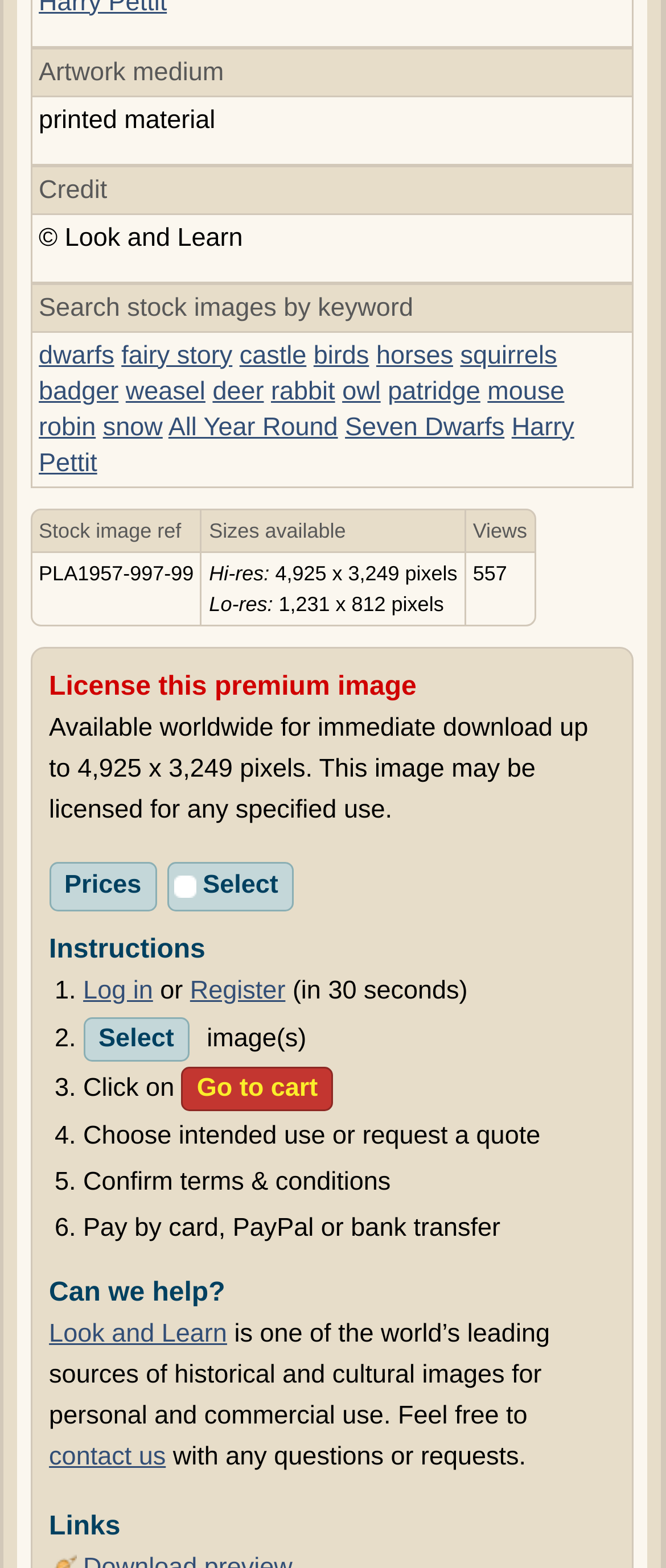Give a one-word or one-phrase response to the question: 
What is the instruction to log in or register?

Log in or register in 30 seconds